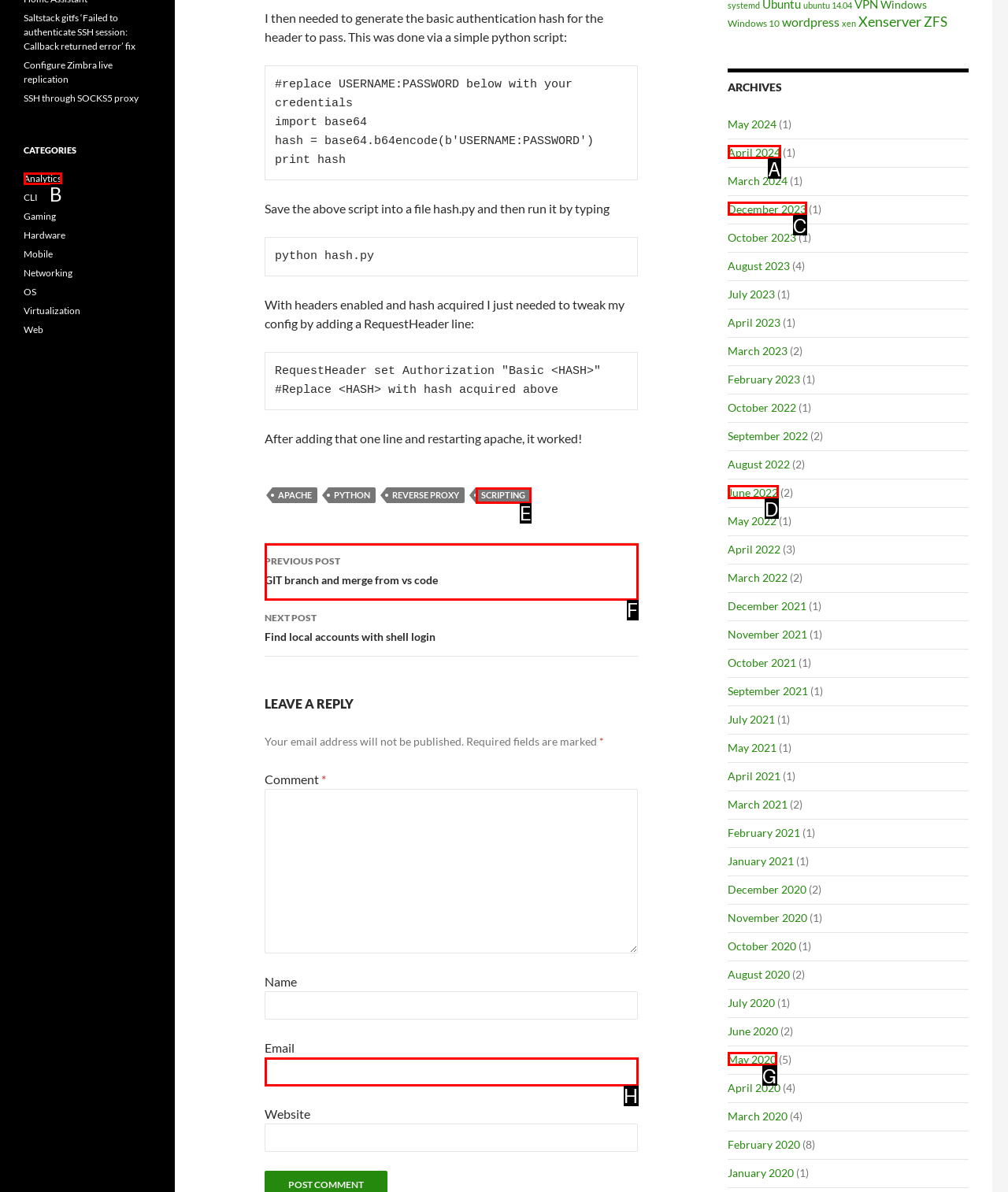Determine which option matches the description: parent_node: Email aria-describedby="email-notes" name="email". Answer using the letter of the option.

H